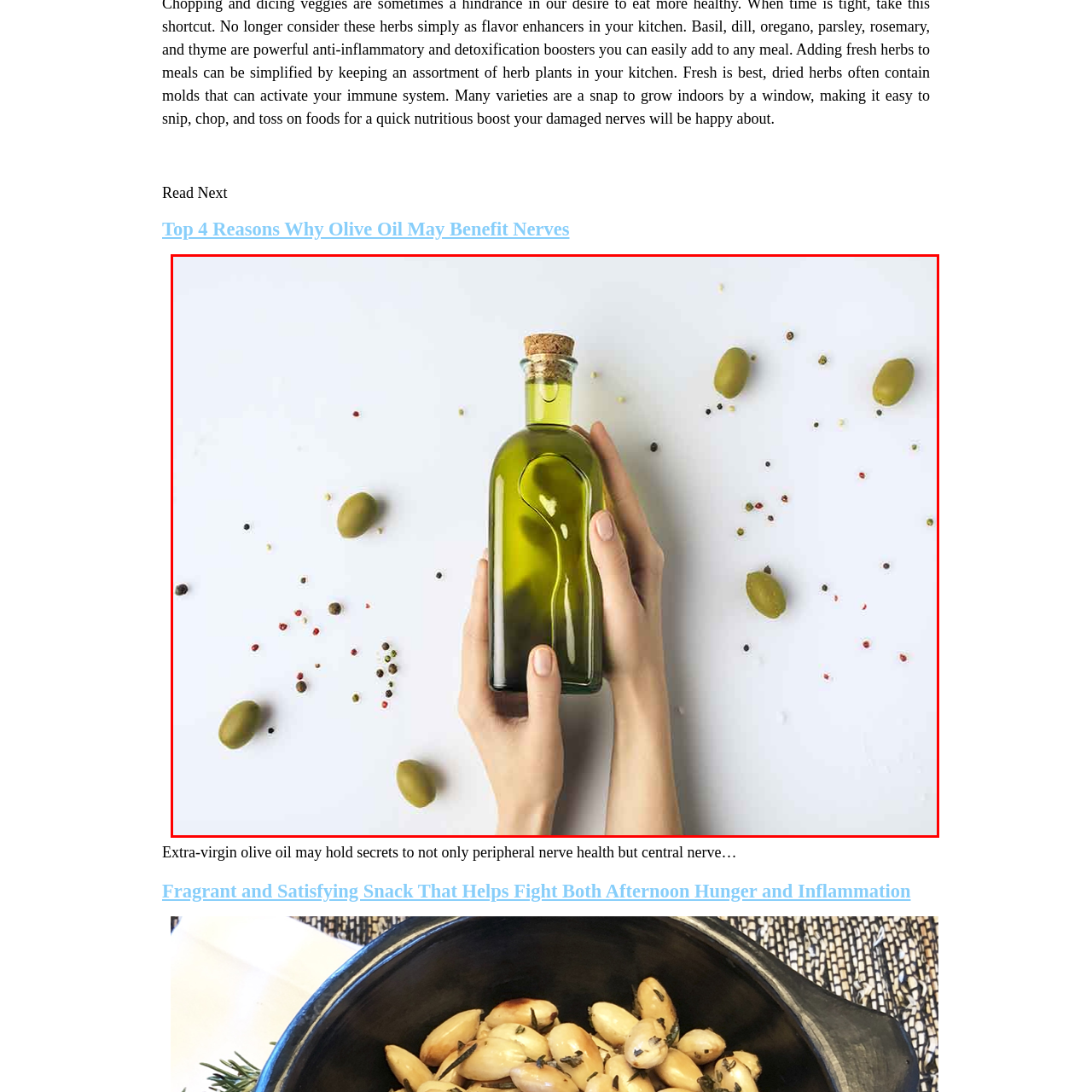Please provide a comprehensive description of the image highlighted by the red bounding box.

In this image, a pair of hands gently holds a stylish bottle of olive oil, emphasizing its rich green hue and elegant design. The bottle is topped with a natural cork, suggesting a sense of authenticity and premium quality. Surrounding the bottle are scattered green olives and a mix of colorful peppercorns, adding a vibrant touch and hinting at the culinary versatility of the olive oil. This composition not only showcases the visual appeal of the ingredients but also alludes to the potential health benefits of olive oil, particularly in relation to nerve health, as indicated by the accompanying text about its advantages. The overall aesthetic conveys freshness and a connection to wholesome, flavorful cooking.